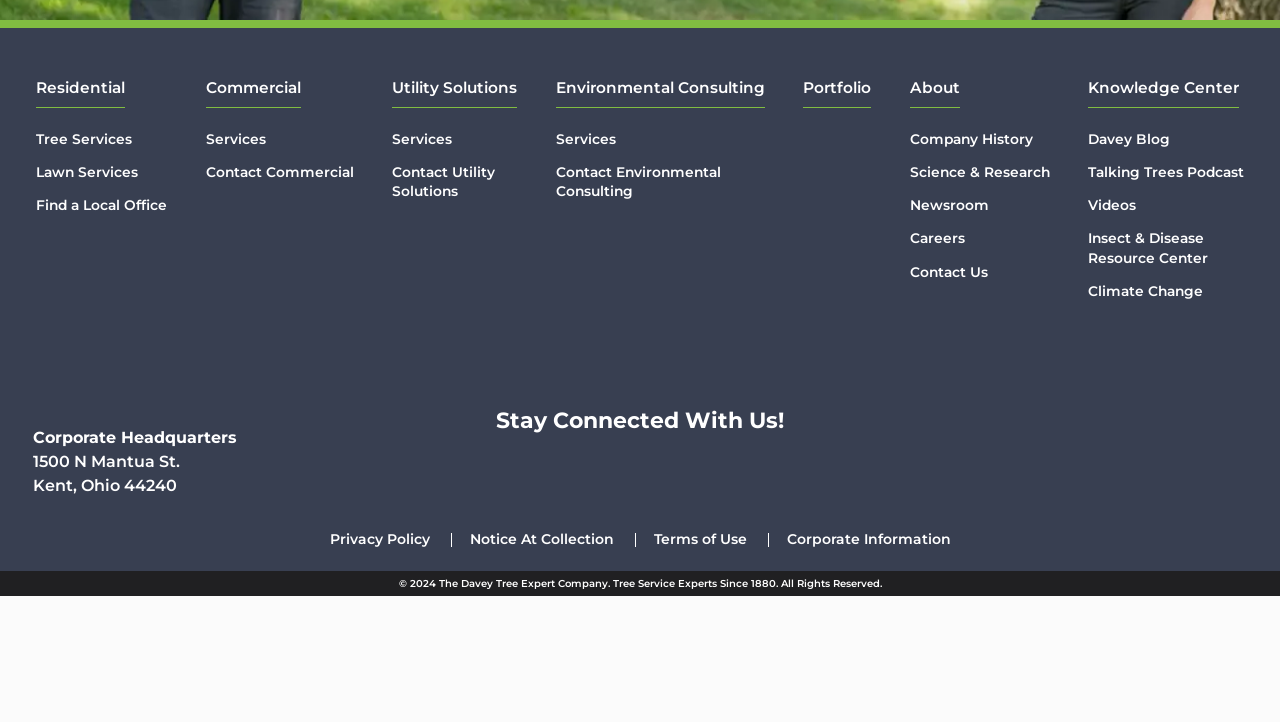What is the name of the company?
Please provide a detailed and comprehensive answer to the question.

I found the answer by looking at the logo and the text 'Corporate Headquarters' and the address '1500 N Mantua St. Kent, Ohio 44240' which suggests that the company is Davey Tree.